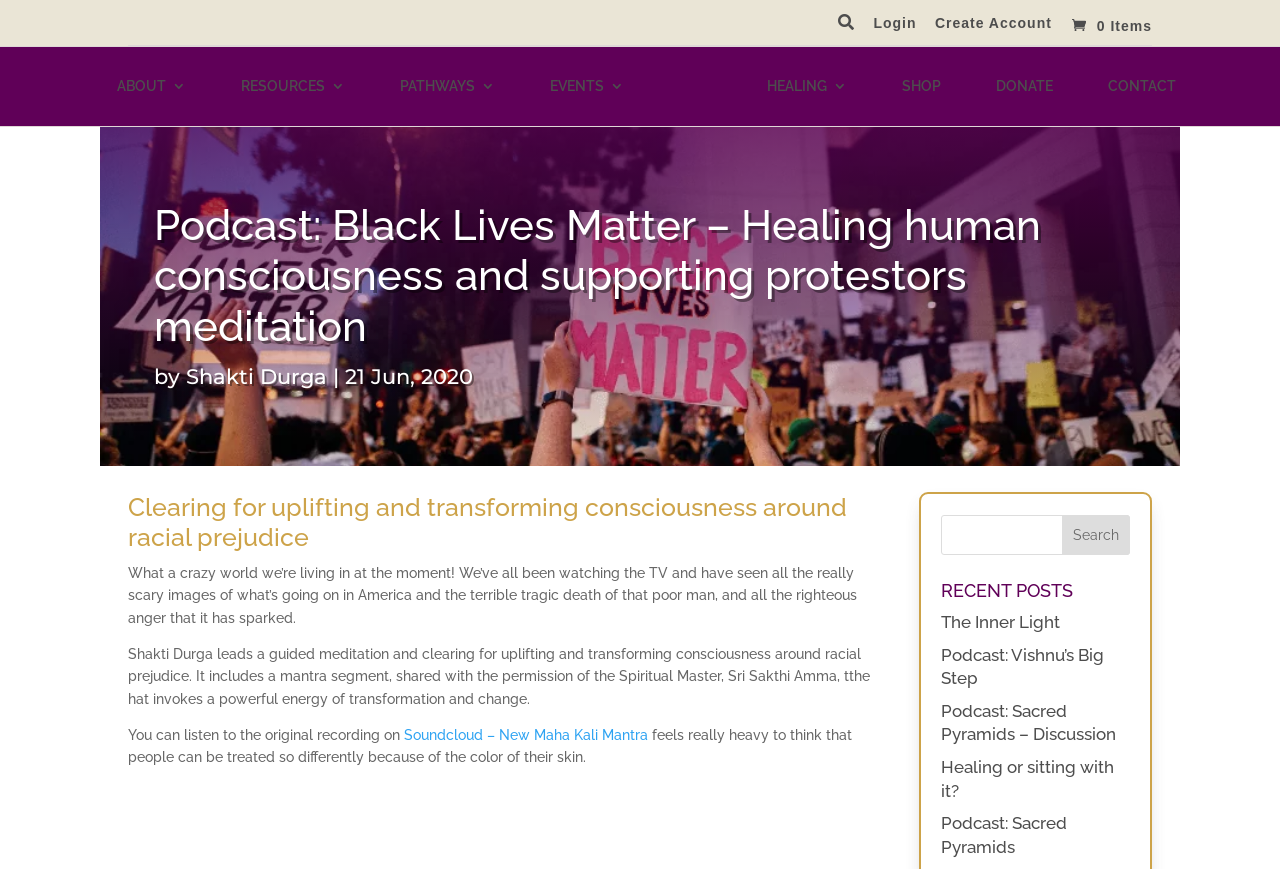Please give a short response to the question using one word or a phrase:
What is the name of the Spiritual Master mentioned?

Sri Sakthi Amma